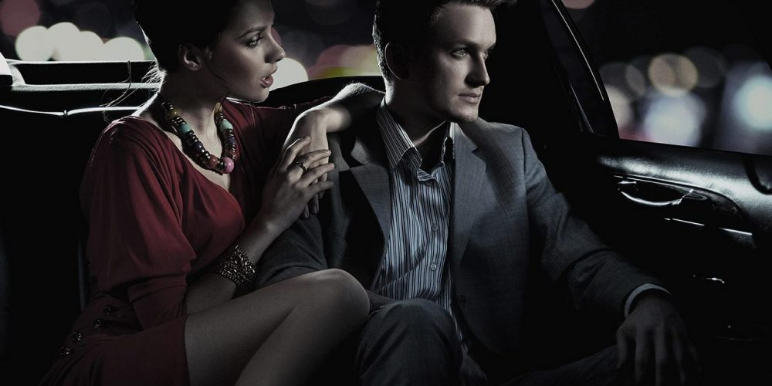With reference to the screenshot, provide a detailed response to the question below:
What is the purpose of Pilot Transportation?

According to the image, Pilot Transportation caters to those seeking a safe and enjoyable night out, providing the right vehicle to ensure a luxurious experience, which suggests that their purpose is to offer a high-end transportation service for special occasions or nights out on the town.